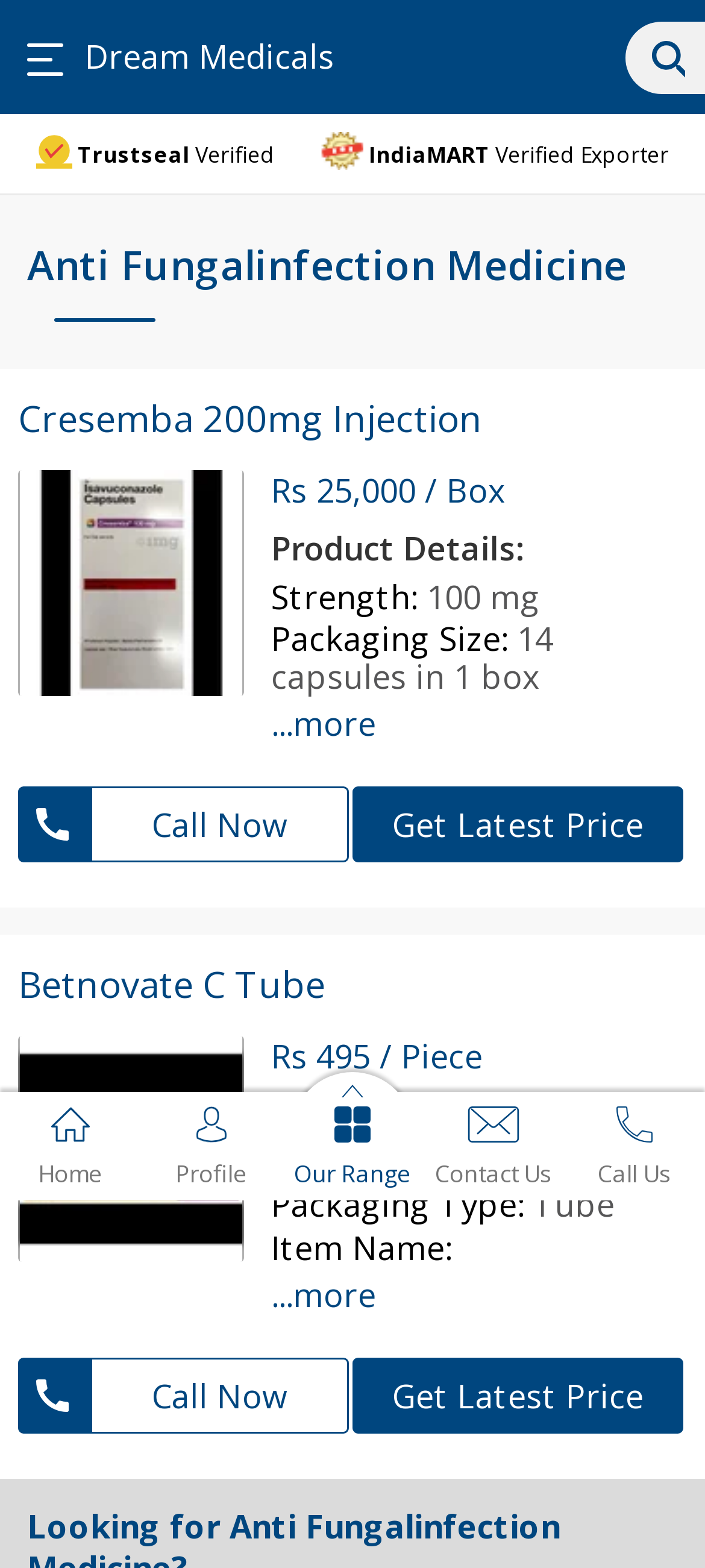Provide a single word or phrase answer to the question: 
What is the packaging size of Betnovate C Tube?

30 gm